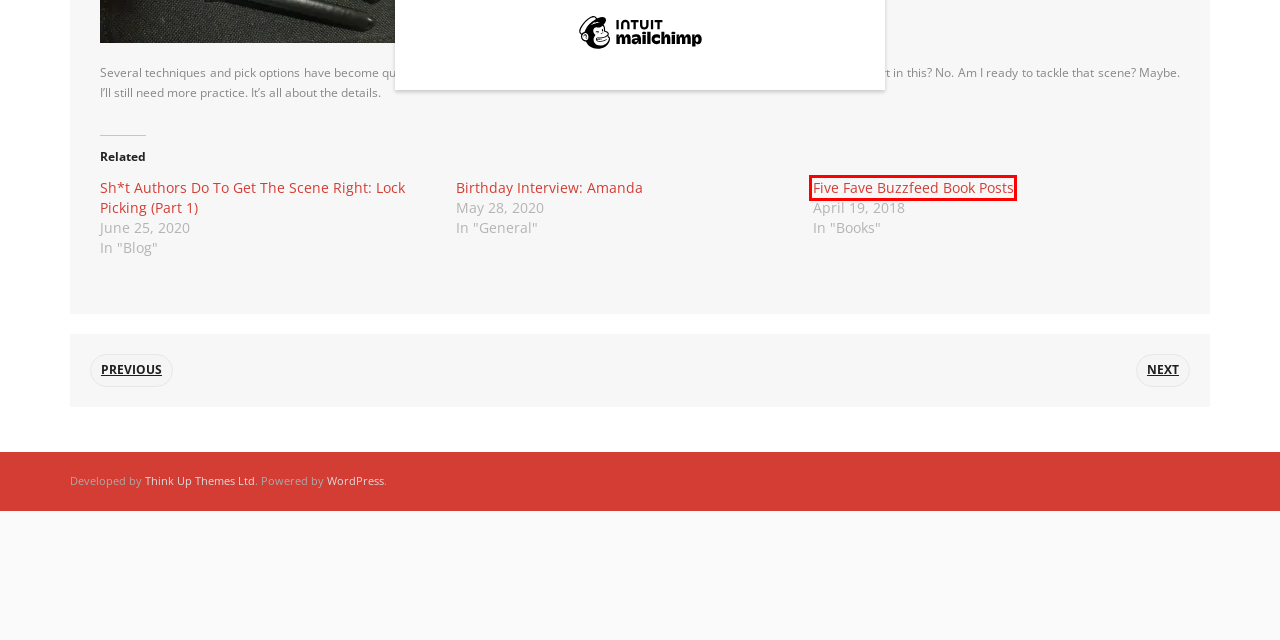Observe the provided screenshot of a webpage that has a red rectangle bounding box. Determine the webpage description that best matches the new webpage after clicking the element inside the red bounding box. Here are the candidates:
A. Tiffany – Mecha Panda Publishing
B. Five Fave Buzzfeed Book Posts – Mecha Panda Publishing
C. Tension Wrench – Mecha Panda Publishing
D. Lockpicks – Mecha Panda Publishing
E. Birthday Interview: Tiffany – Mecha Panda Publishing
F. Sh*t Authors Do To Get The Scene Right: Lock Picking (Part 1) – Mecha Panda Publishing
G. Birthday Interview: Amanda – Mecha Panda Publishing
H. About – Mecha Panda Publishing

B